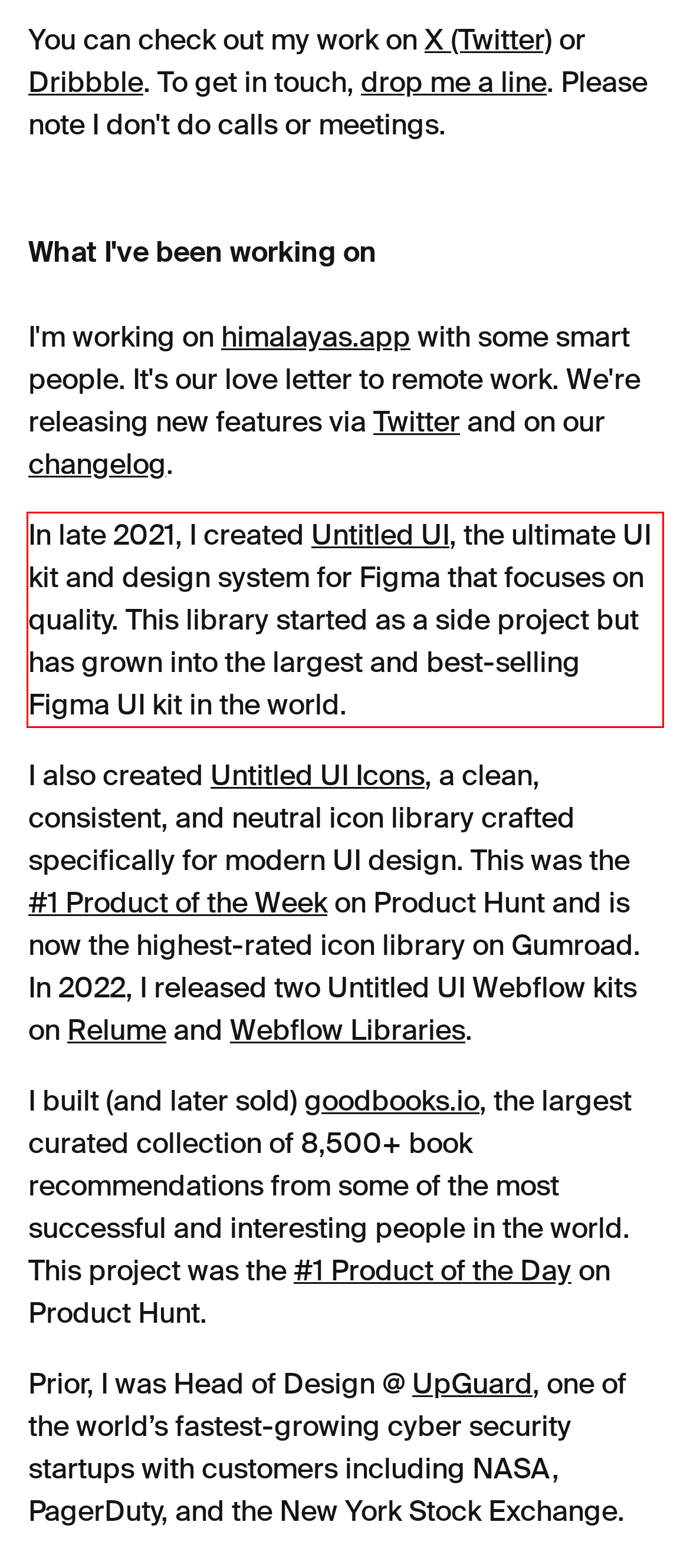You are presented with a screenshot containing a red rectangle. Extract the text found inside this red bounding box.

In late 2021, I created Untitled UI, the ultimate UI kit and design system for Figma that focuses on quality. This library started as a side project but has grown into the largest and best-selling Figma UI kit in the world.